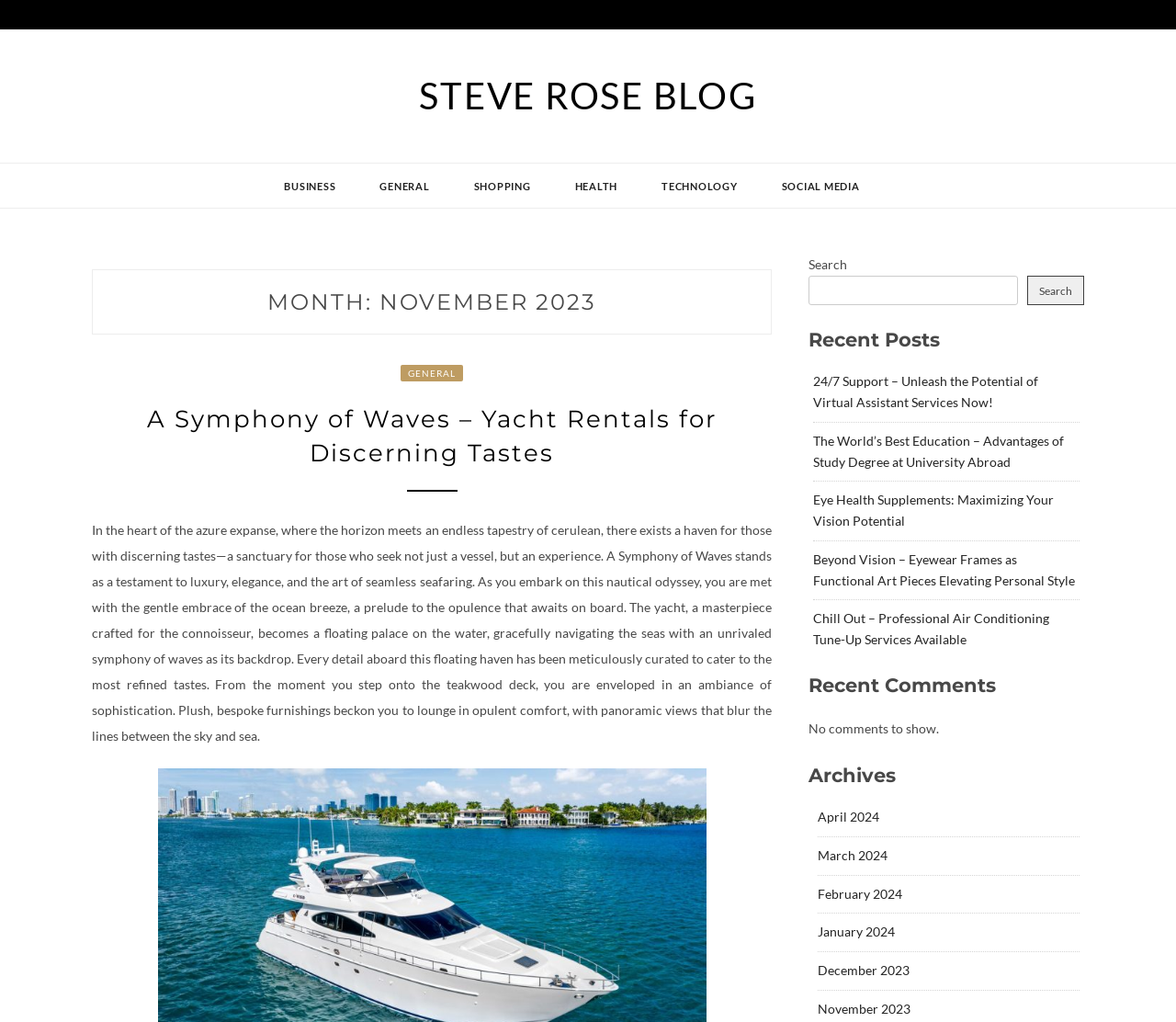Determine the bounding box coordinates of the UI element that matches the following description: "Social Media". The coordinates should be four float numbers between 0 and 1 in the format [left, top, right, bottom].

[0.661, 0.16, 0.735, 0.205]